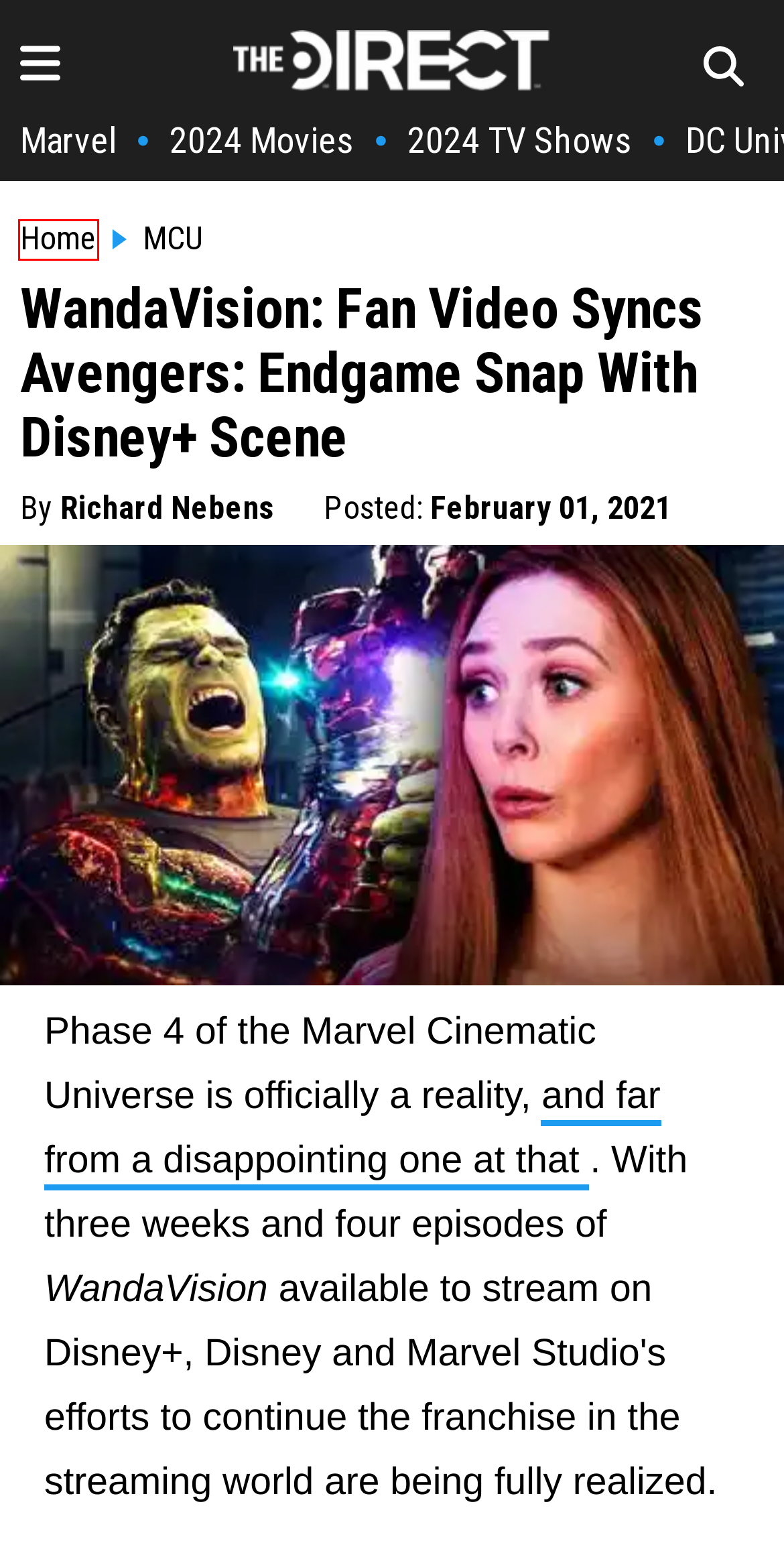Consider the screenshot of a webpage with a red bounding box around an element. Select the webpage description that best corresponds to the new page after clicking the element inside the red bounding box. Here are the candidates:
A. New Movies Coming Out: Upcoming Movie Release Dates for 2024 and Beyond | The Direct
B. Who Is Denise In Power Book 2: Ghost Season 4? Identity Revealed
C. Your Honor: Here's Why Michael Goes Back to Prison | The Direct
D. MCU News | Marvel Cinematic Universe Latest Rumors
E. Star Wars Universe News & Rumors | Latest Updates Today
F. Mystery Movies and Shows | Latest News | The Direct
G. The Direct | Breaking News for Entertainment Pop Culture
H. WandaVision's Elizabeth Olsen Praises Scarlett Johansson For Leading Marvel Representation

G